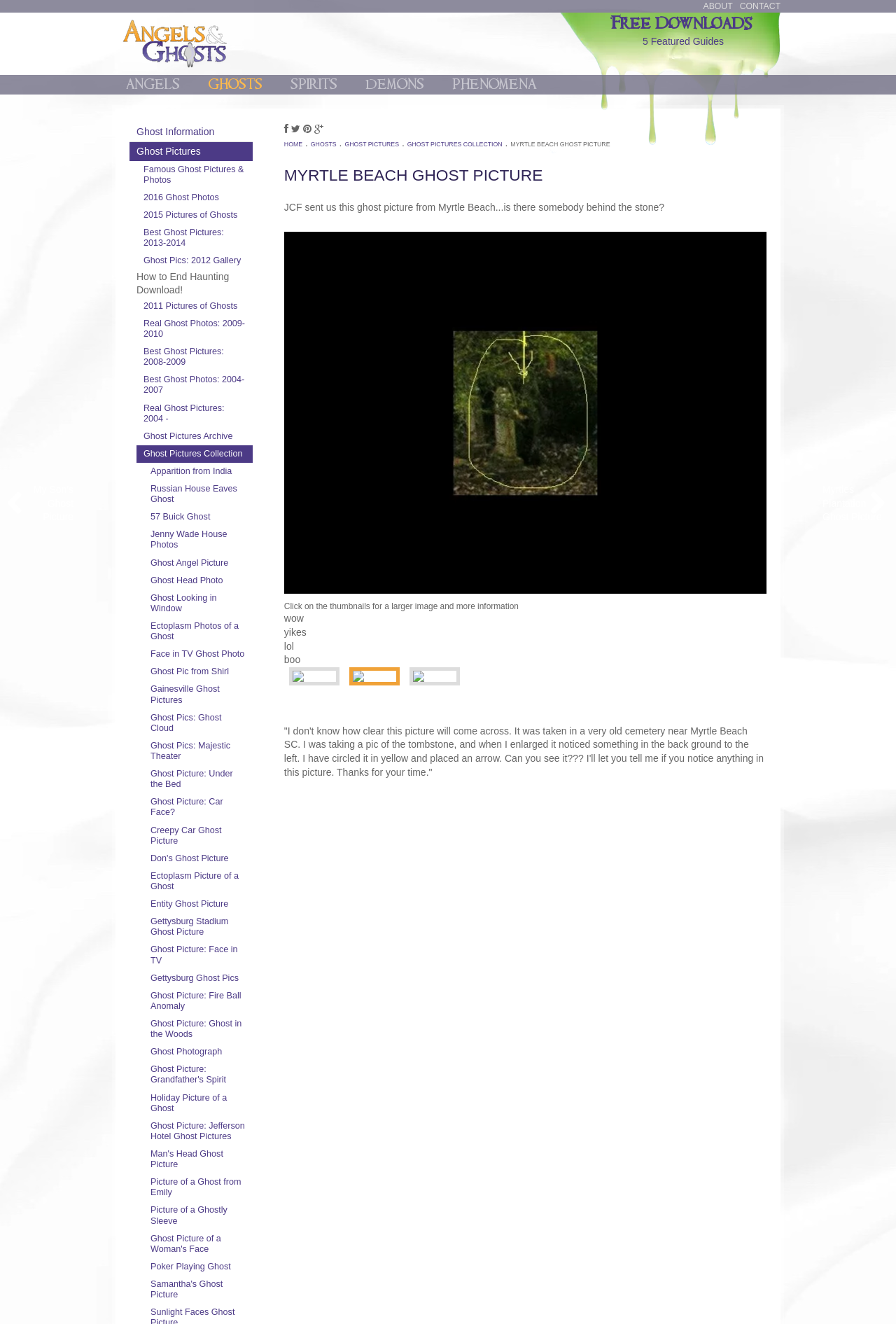Find the bounding box coordinates of the element's region that should be clicked in order to follow the given instruction: "Click on the Post button". The coordinates should consist of four float numbers between 0 and 1, i.e., [left, top, right, bottom].

[0.792, 0.02, 0.813, 0.041]